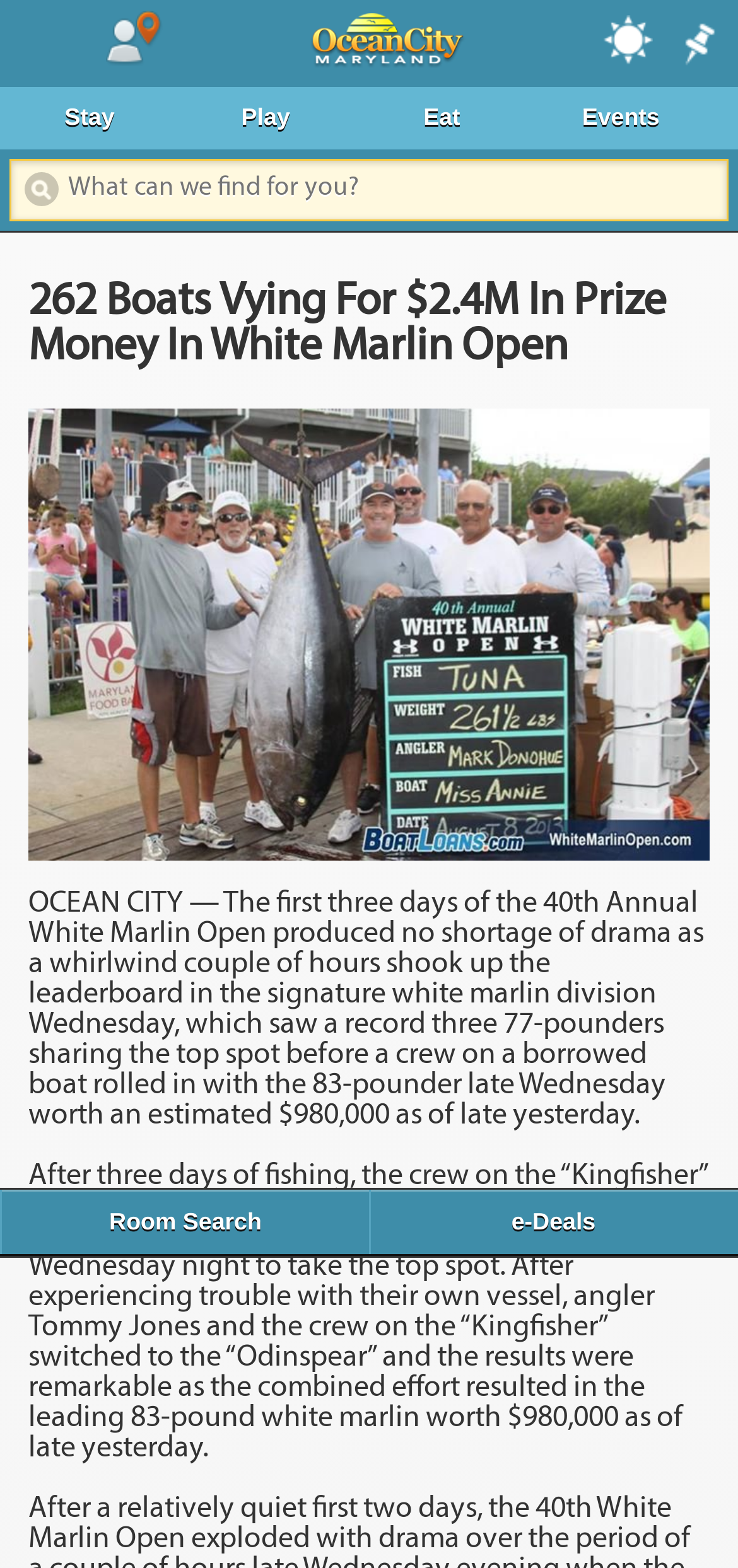Kindly respond to the following question with a single word or a brief phrase: 
What is the name of the event mentioned in the article?

White Marlin Open